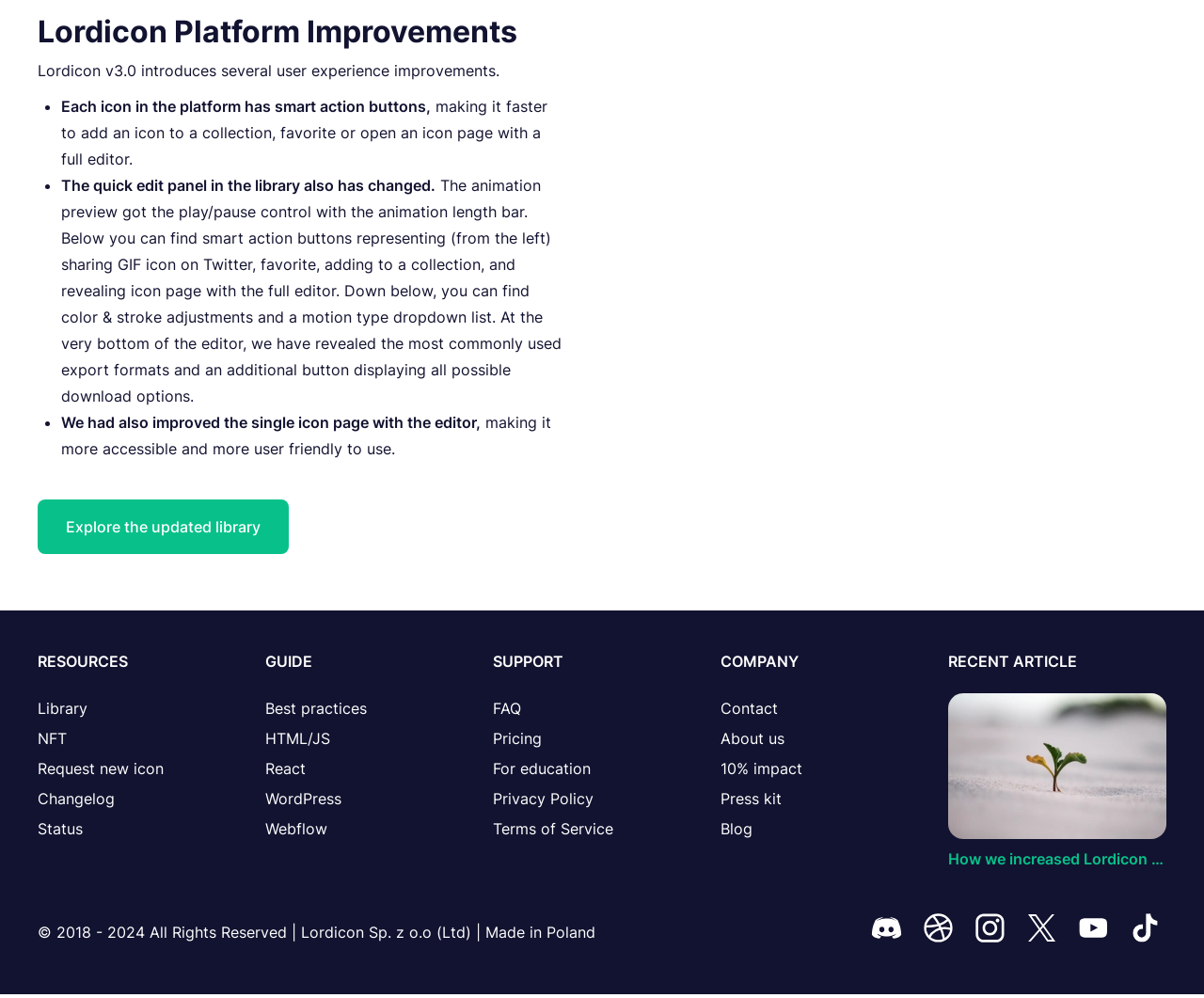Provide the bounding box coordinates of the HTML element this sentence describes: "About".

None